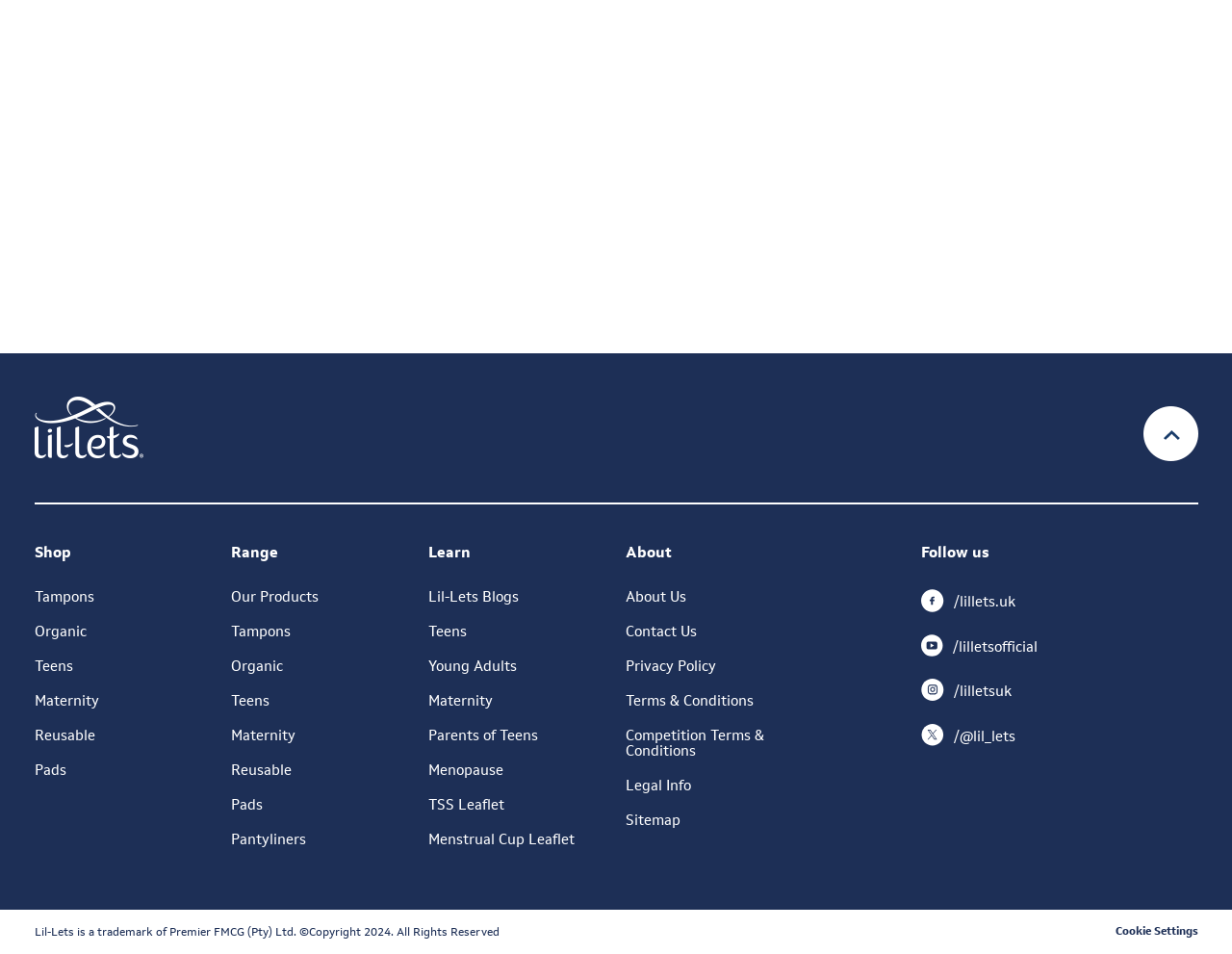Extract the bounding box of the UI element described as: "name="e1dfc514-f301-4cb2-855a-4c8fa8331207" placeholder="Enter your last name"".

[0.276, 0.099, 0.492, 0.134]